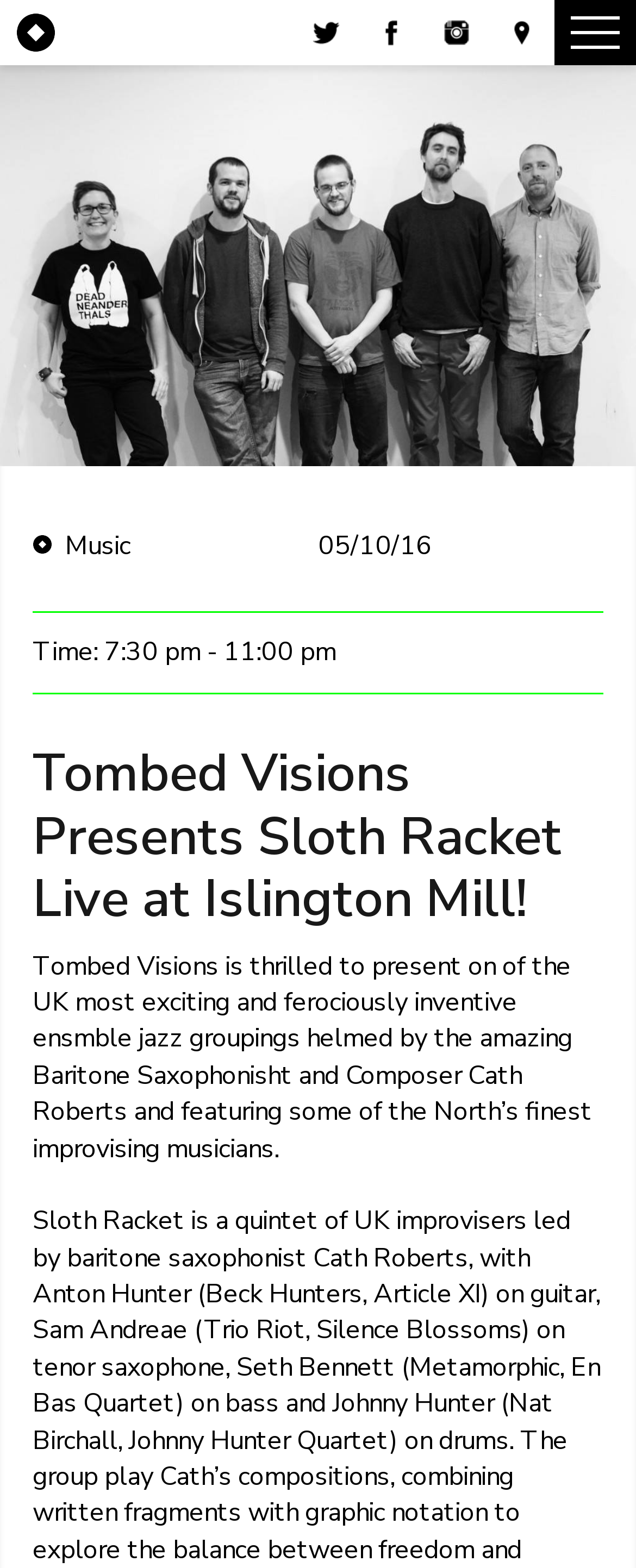Using a single word or phrase, answer the following question: 
What is the date of the event?

05/10/16